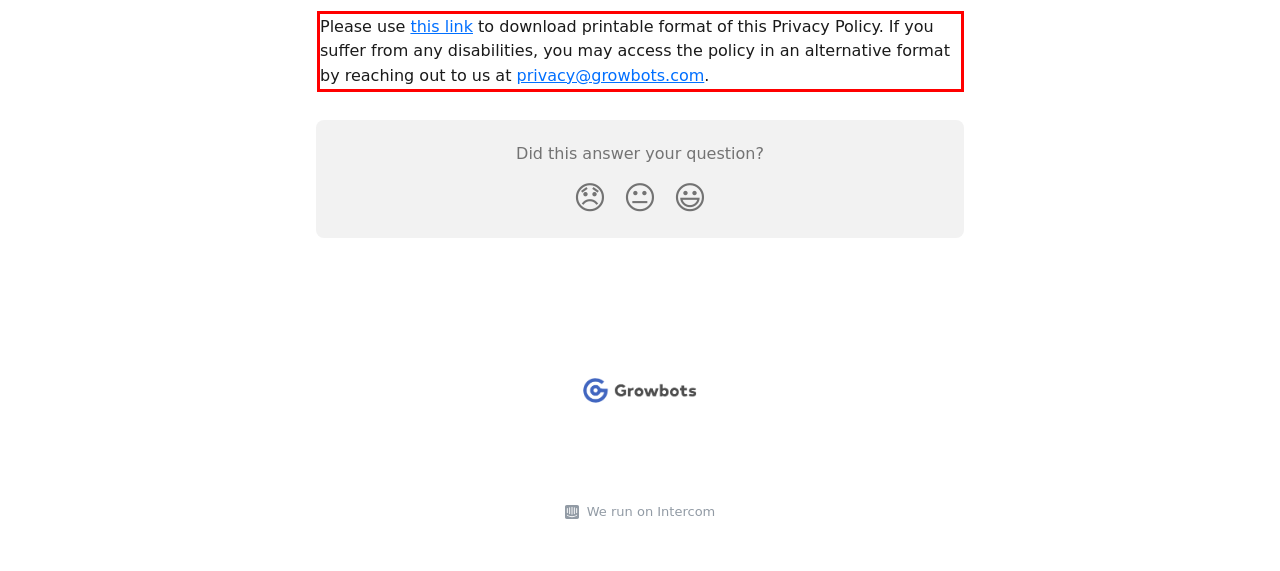Using the provided screenshot, read and generate the text content within the red-bordered area.

Please use this link to download printable format of this Privacy Policy. If you suffer from any disabilities, you may access the policy in an alternative format by reaching out to us at privacy@growbots.com.